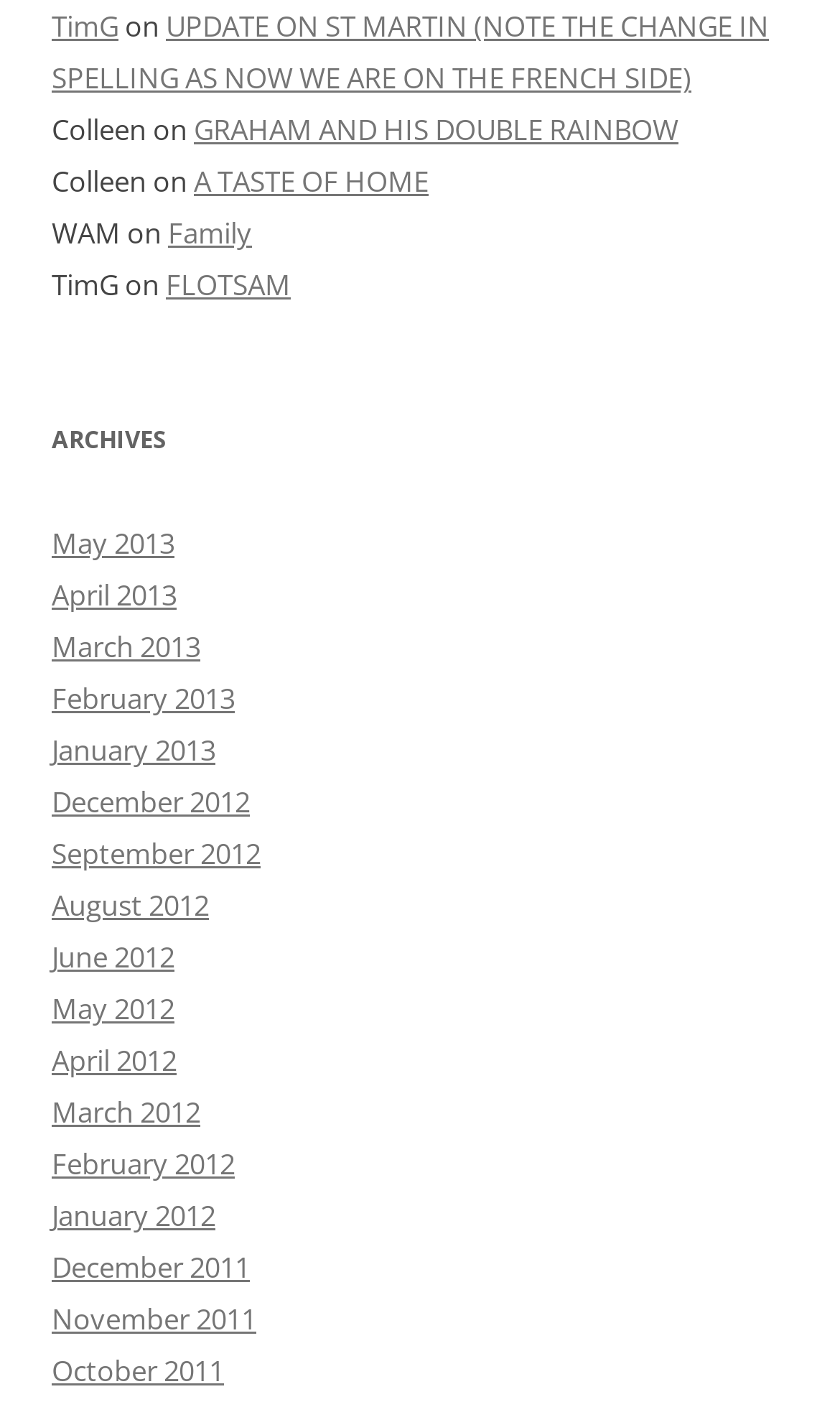Find the bounding box coordinates for the element that must be clicked to complete the instruction: "View the eliquid page". The coordinates should be four float numbers between 0 and 1, indicated as [left, top, right, bottom].

None